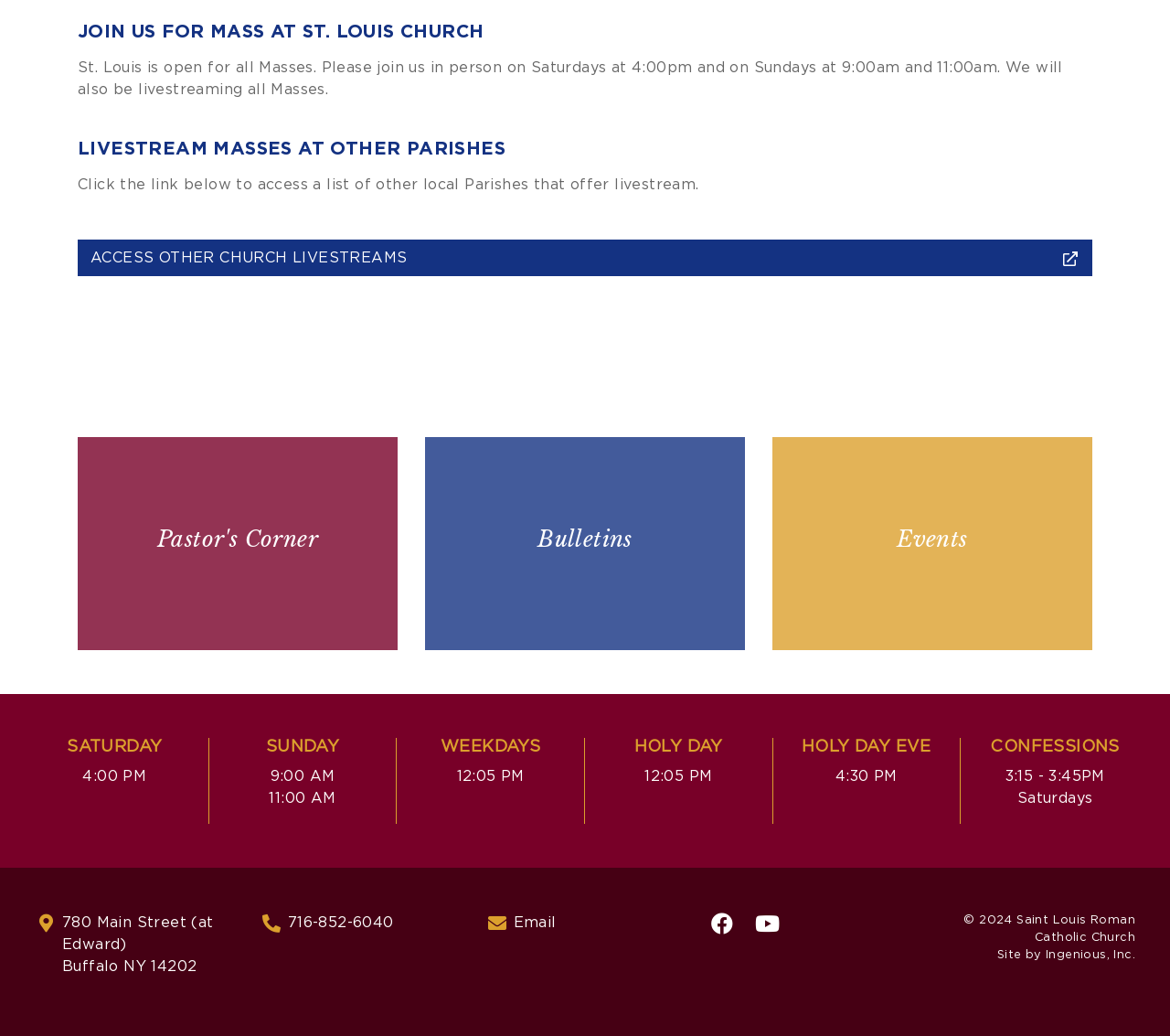What is the phone number of the church? Based on the image, give a response in one word or a short phrase.

716-852-6040